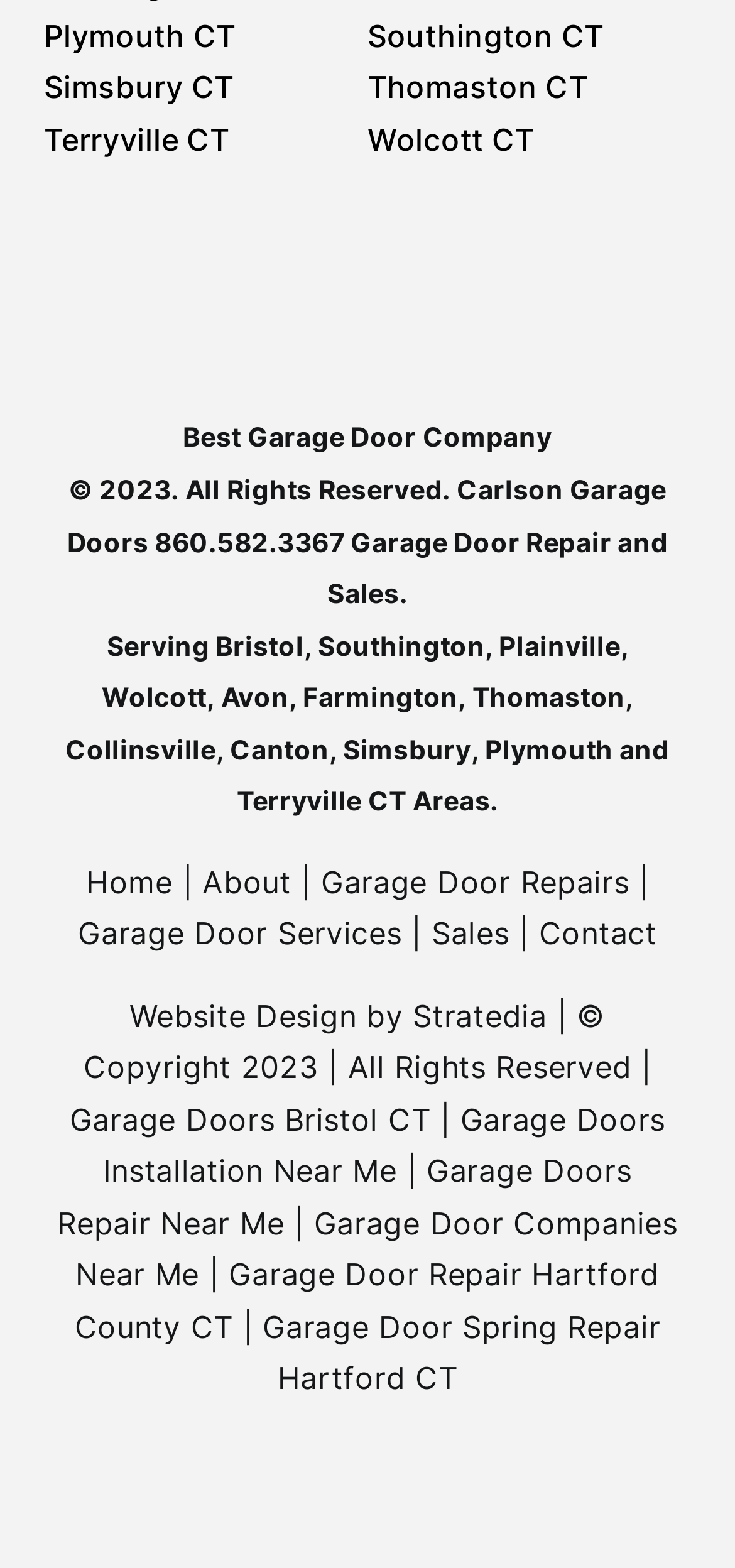Given the description "Terryville CT", provide the bounding box coordinates of the corresponding UI element.

[0.06, 0.077, 0.312, 0.101]